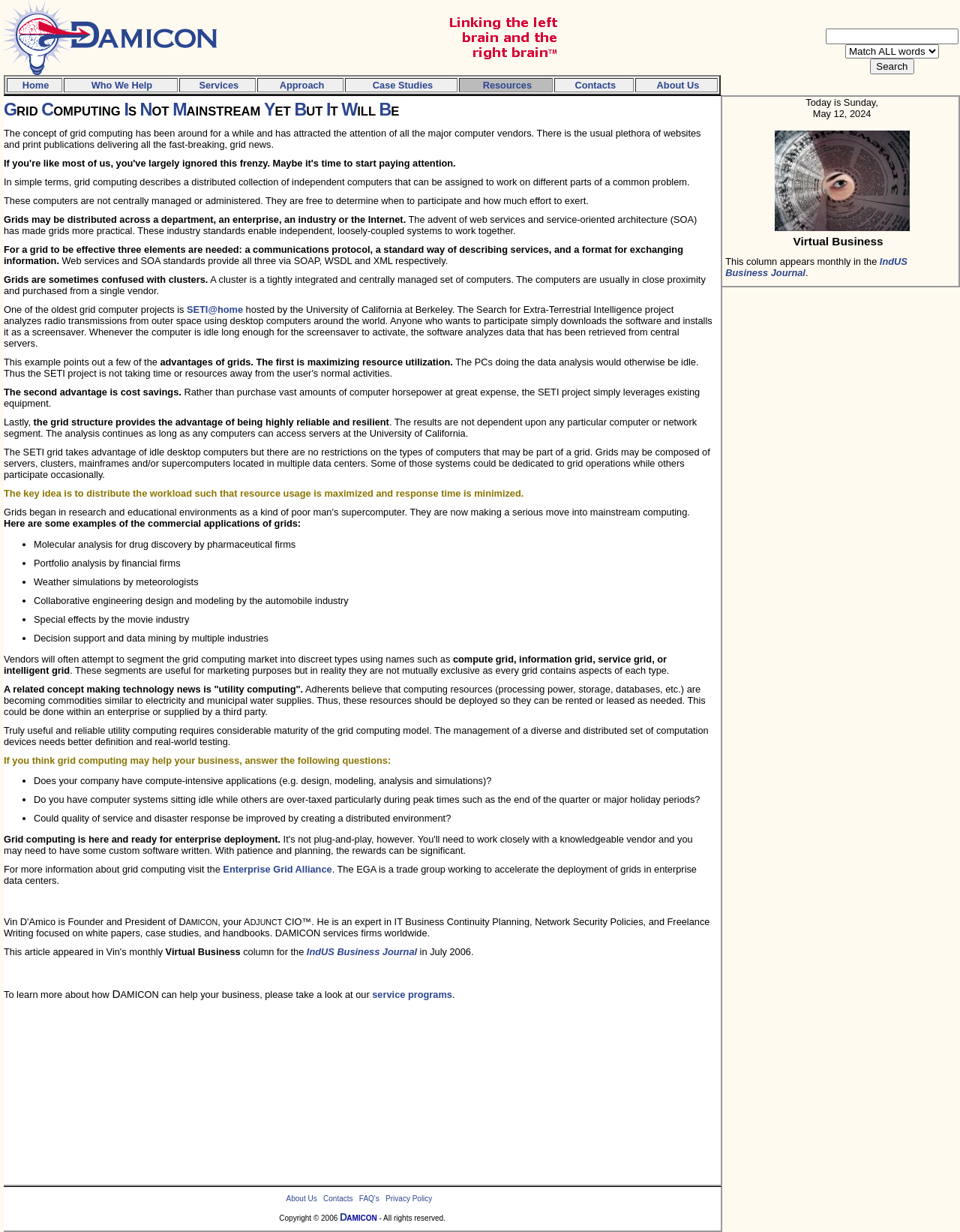Please provide a brief answer to the question using only one word or phrase: 
What are some commercial applications of grids?

Molecular analysis, portfolio analysis, weather simulations